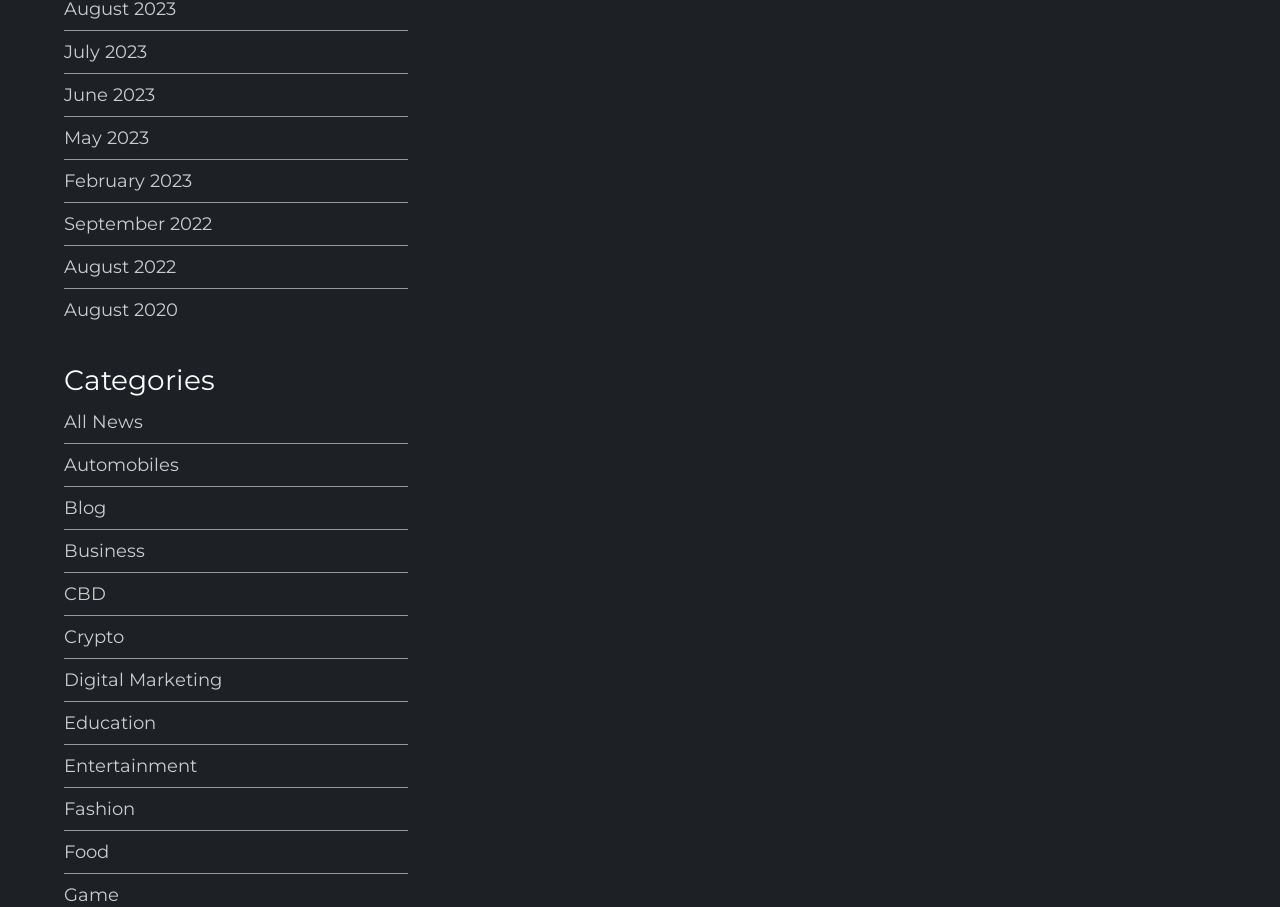Point out the bounding box coordinates of the section to click in order to follow this instruction: "Read articles about Automobiles".

[0.05, 0.497, 0.14, 0.528]